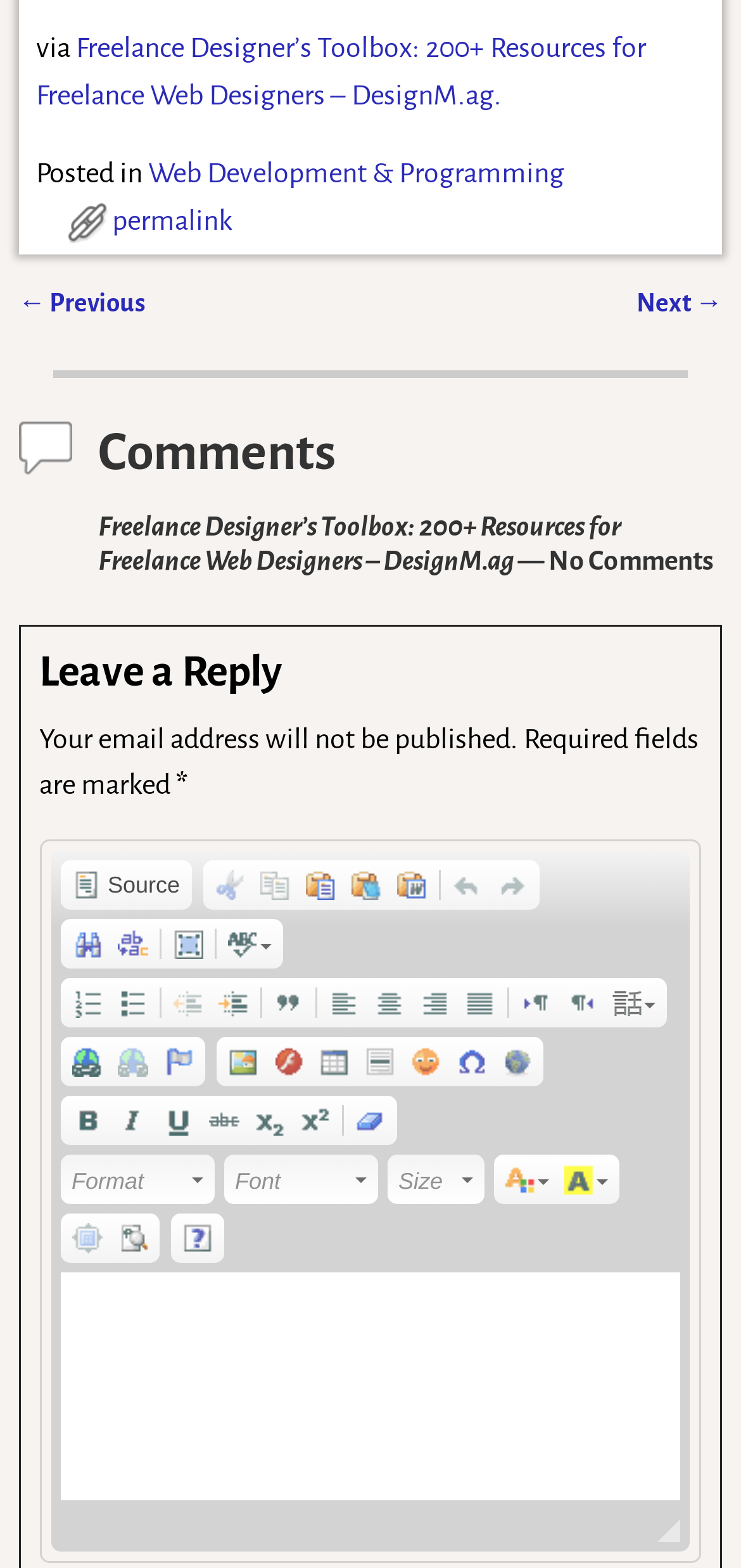Please identify the bounding box coordinates of the region to click in order to complete the task: "Click on the 'Next →' link". The coordinates must be four float numbers between 0 and 1, specified as [left, top, right, bottom].

[0.859, 0.184, 0.975, 0.202]